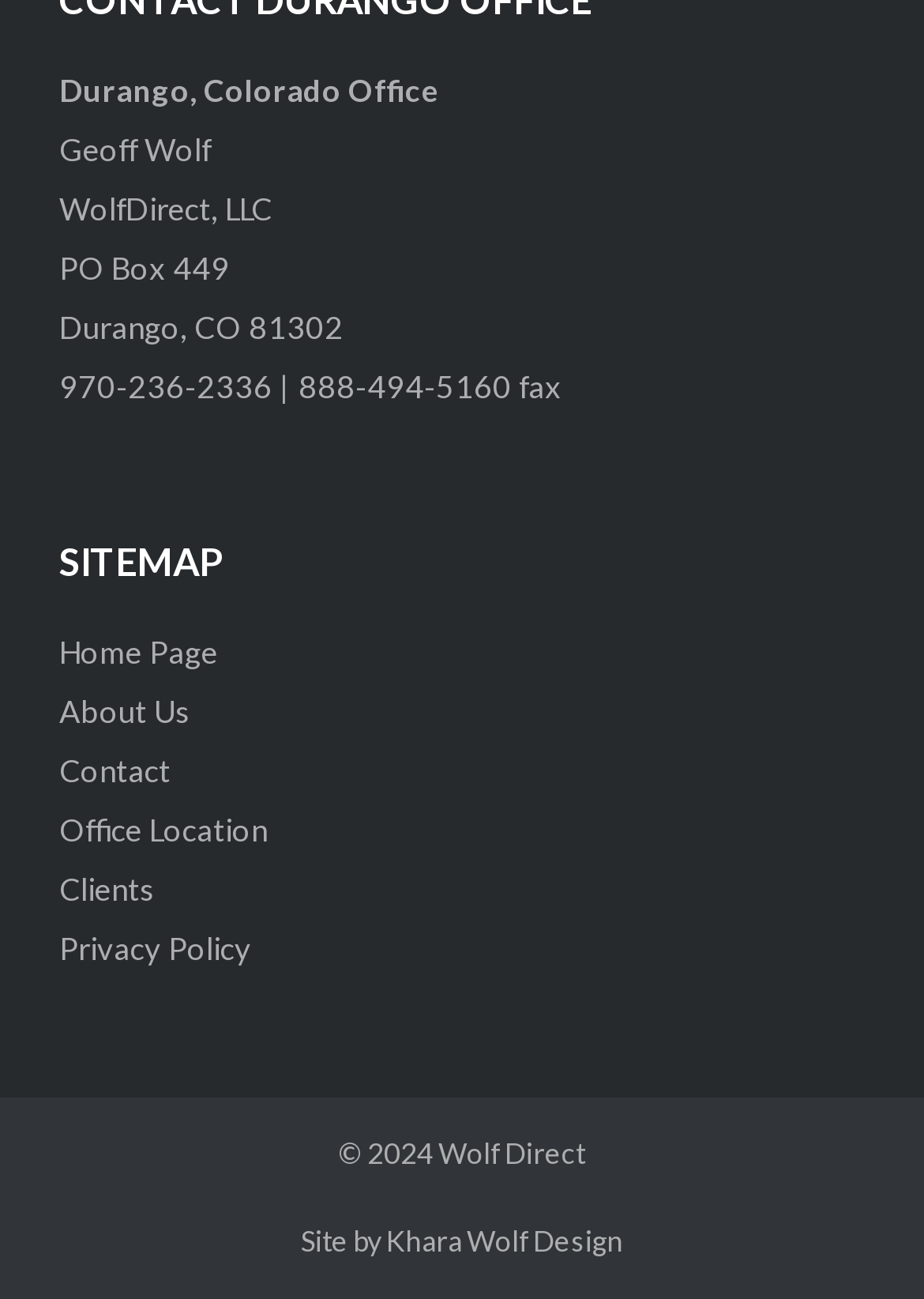How many links are in the sitemap?
Please give a detailed and thorough answer to the question, covering all relevant points.

The sitemap section of the webpage contains 7 links, which are 'Home Page', 'About Us', 'Contact', 'Office Location', 'Clients', 'Privacy Policy', and 'Site by Khara Wolf Design'.